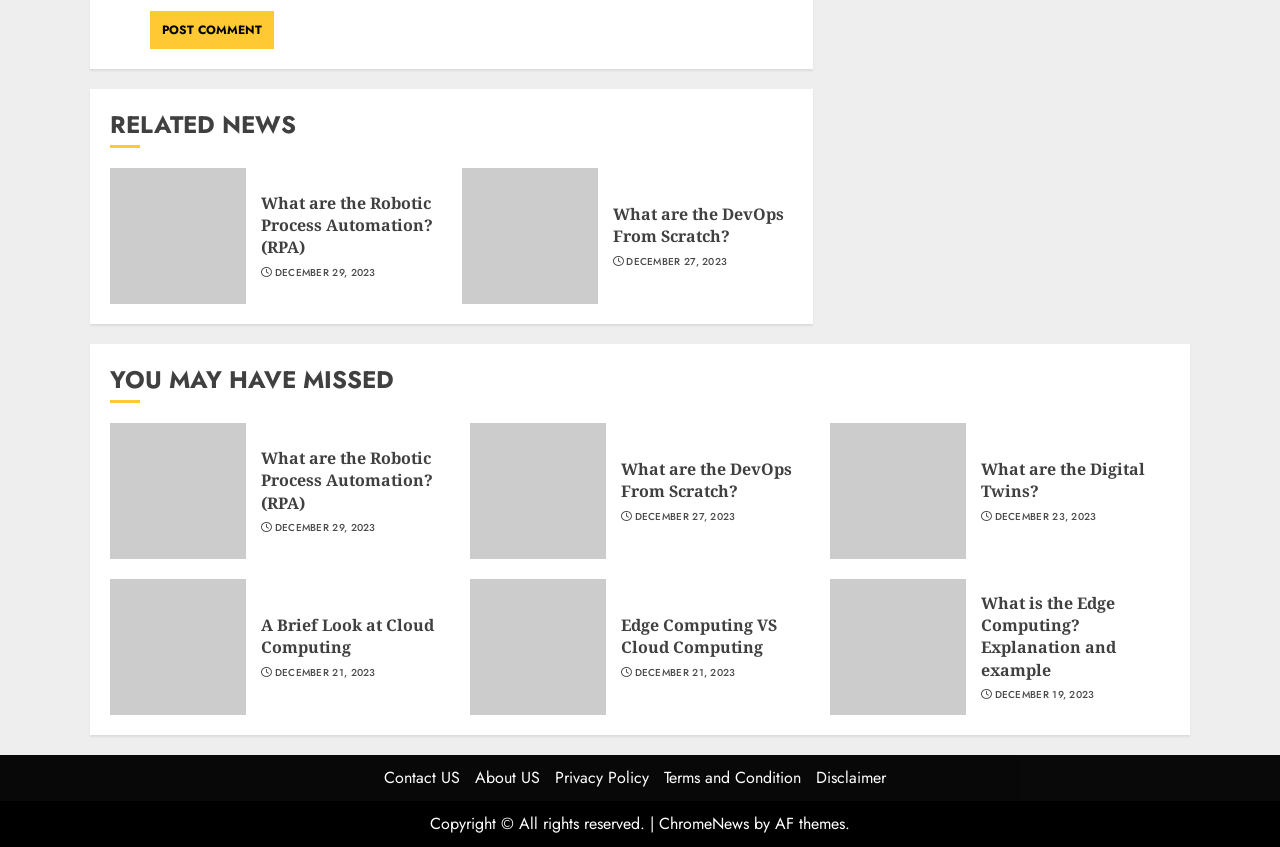How many news articles are listed under 'YOU MAY HAVE MISSED'?
Offer a detailed and exhaustive answer to the question.

Under the heading 'YOU MAY HAVE MISSED', there are five news articles listed, each with a heading, an image, and a date. These articles are 'What are the Robotic Process Automation? (RPA)', 'What are the DevOps From Scratch?', 'What are the Digital Twins?', 'A Brief Look at Cloud Computing', and 'Edge Computing VS Cloud Computing'.